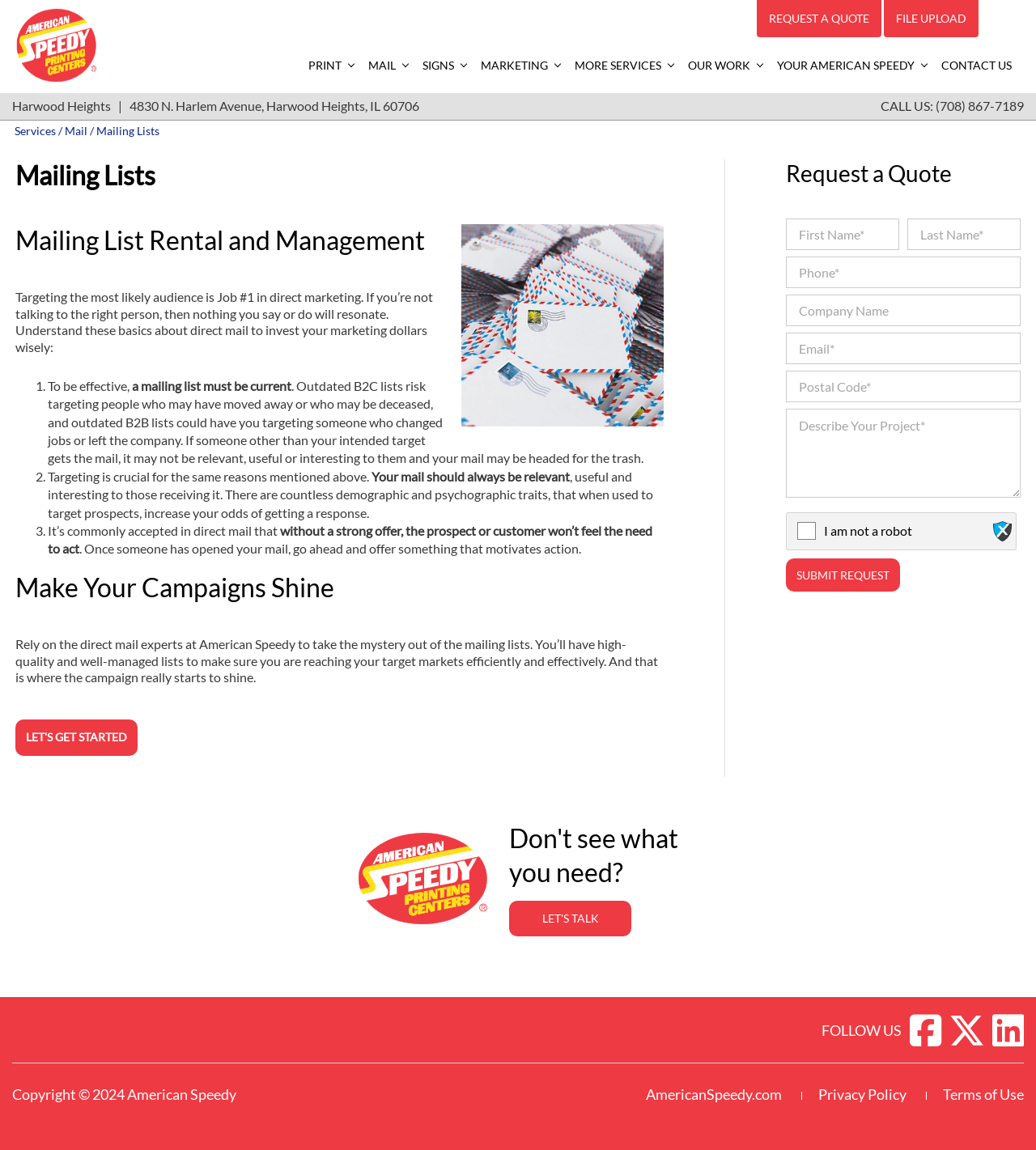From the element description Log in employees, predict the bounding box coordinates of the UI element. The coordinates must be specified in the format (top-left x, top-left y, bottom-right x, bottom-right y) and should be within the 0 to 1 range.

None